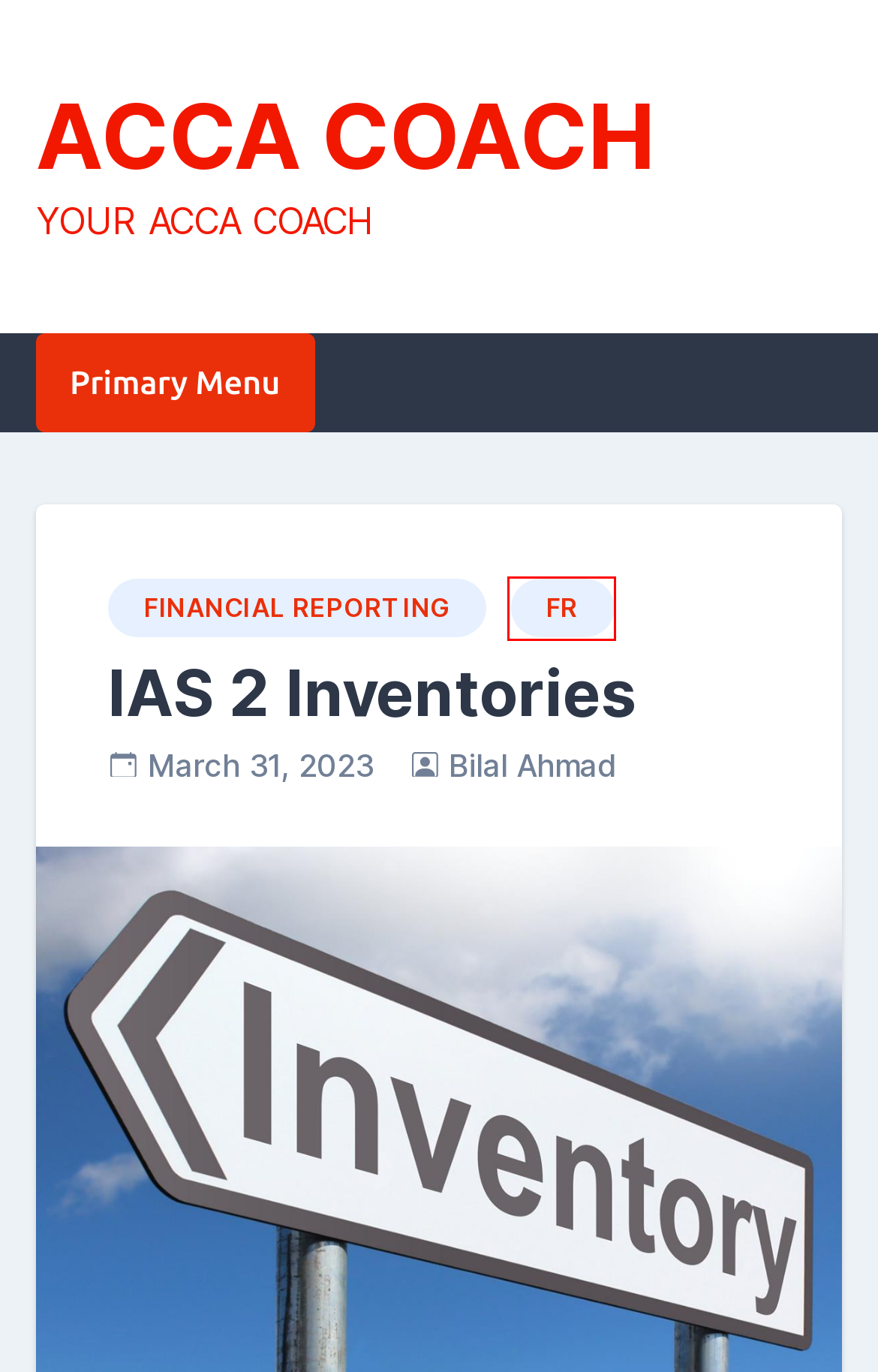Observe the provided screenshot of a webpage with a red bounding box around a specific UI element. Choose the webpage description that best fits the new webpage after you click on the highlighted element. These are your options:
A. Financial Statements Archives - ACCA COACH
B. AA Archives - ACCA COACH
C. Bilal Ahmad, Author at ACCA COACH
D. FA Archives - ACCA COACH
E. FR Archives - ACCA COACH
F. Strategic Business Leader Archives - ACCA COACH
G. Financial Reporting Archives - ACCA COACH
H. Home Page - ACCA COACH

E